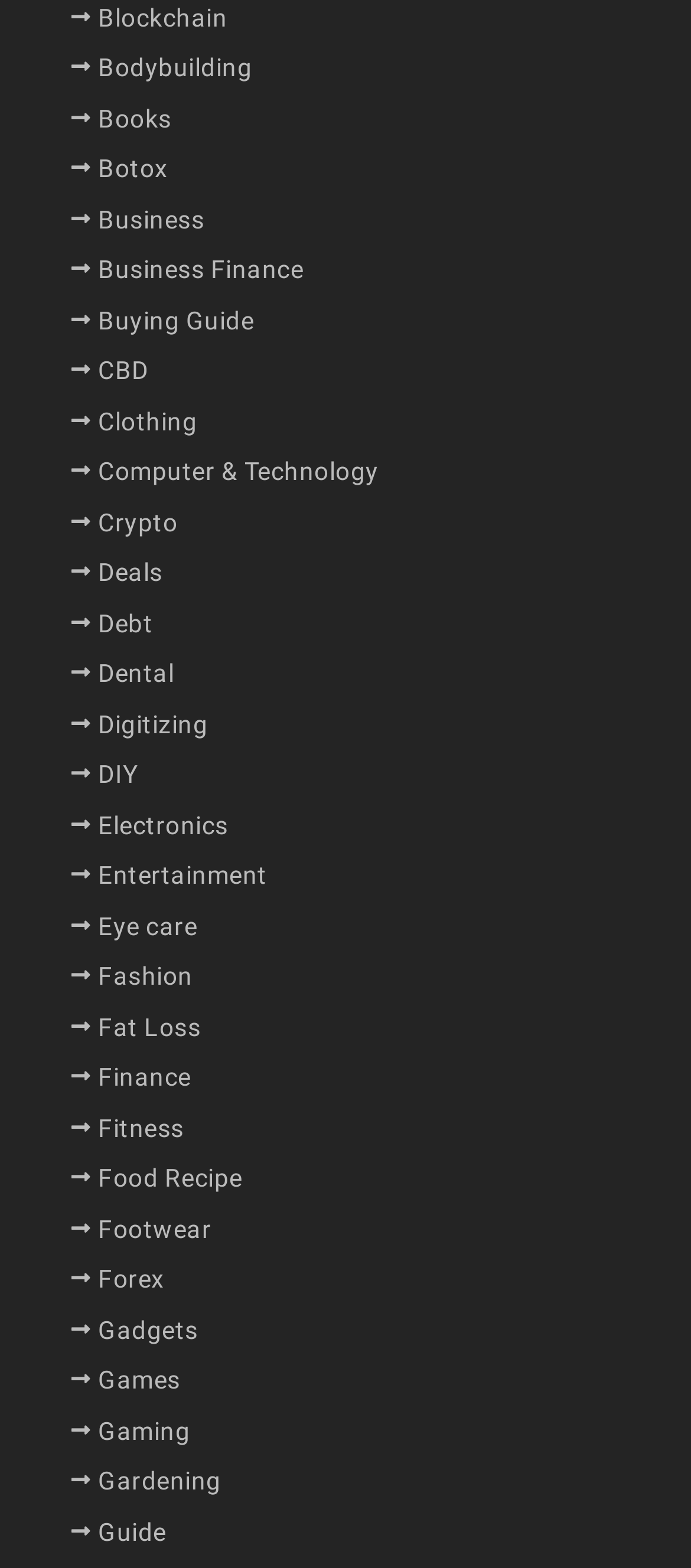Determine the bounding box of the UI component based on this description: "Computer & Technology". The bounding box coordinates should be four float values between 0 and 1, i.e., [left, top, right, bottom].

[0.142, 0.287, 0.548, 0.315]